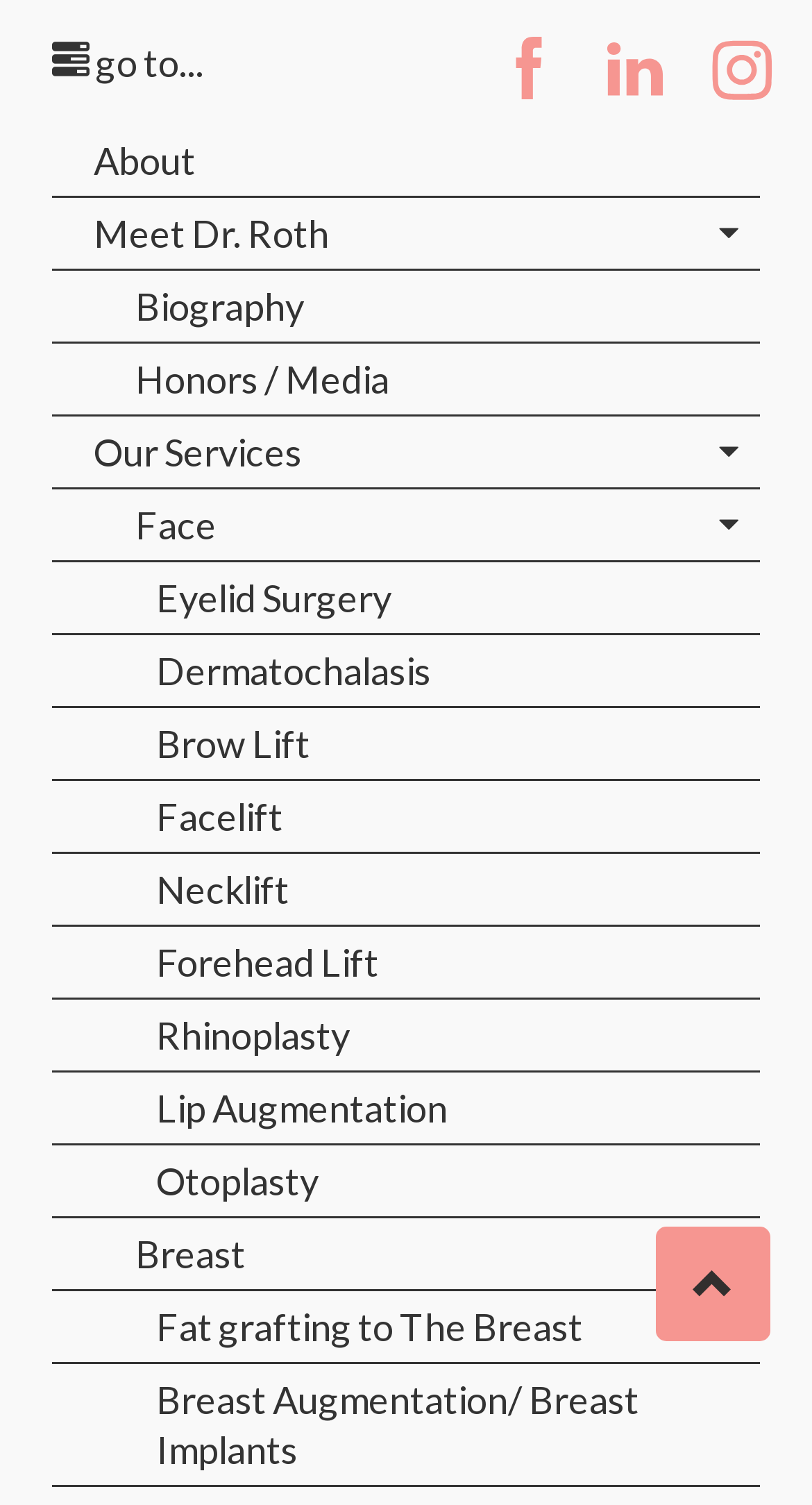What is the main category of services offered?
Examine the image closely and answer the question with as much detail as possible.

I found the main categories of services offered by looking at the navigation menu on the left side of the webpage. The menu has two main categories, 'Face' and 'Breast', which are further divided into sub-categories such as 'Eyelid Surgery', 'Facelift', 'Rhinoplasty', and 'Breast Augmentation/ Breast Implants'.